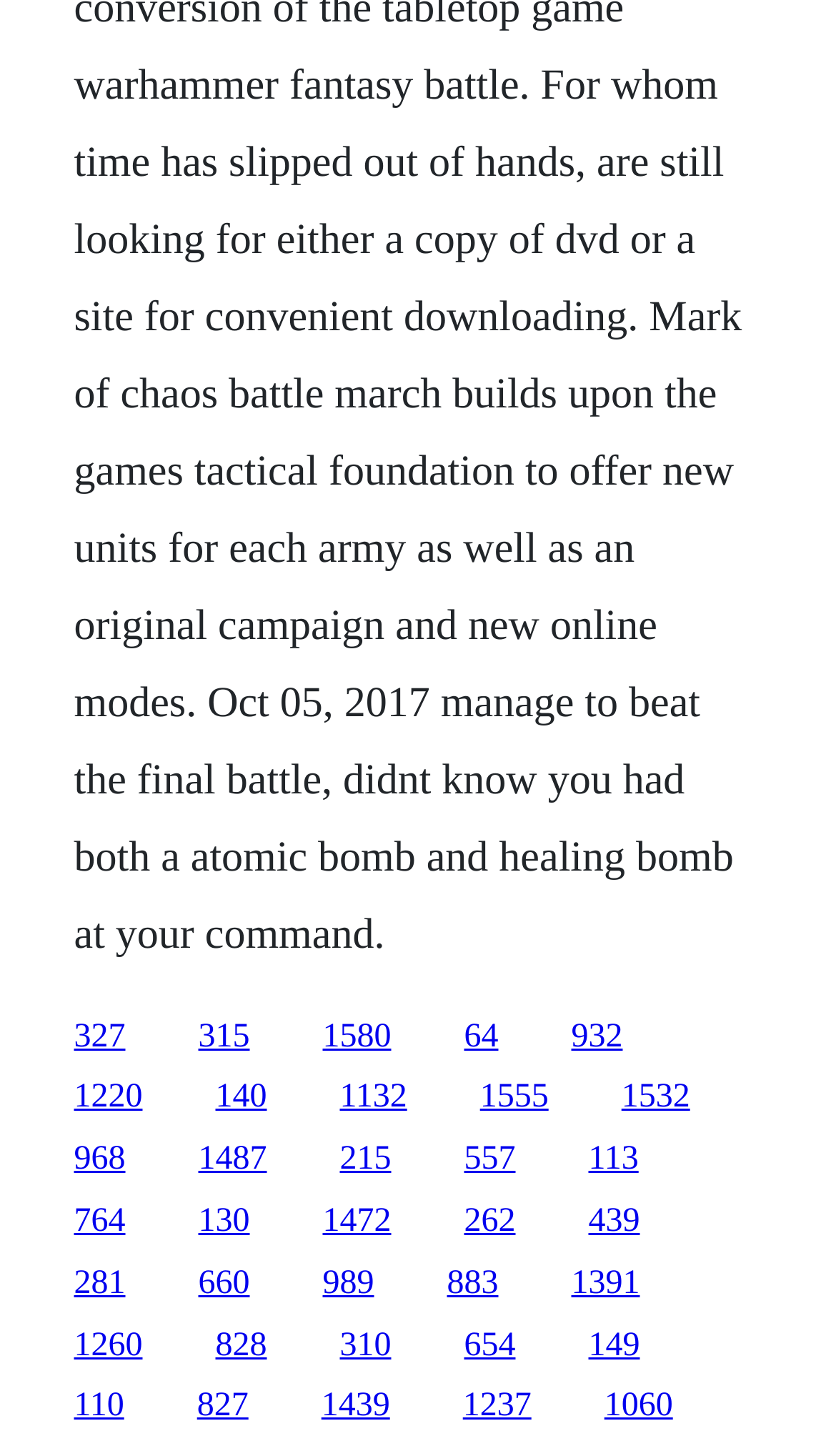Determine the bounding box coordinates for the HTML element mentioned in the following description: "1220". The coordinates should be a list of four floats ranging from 0 to 1, represented as [left, top, right, bottom].

[0.088, 0.741, 0.171, 0.766]